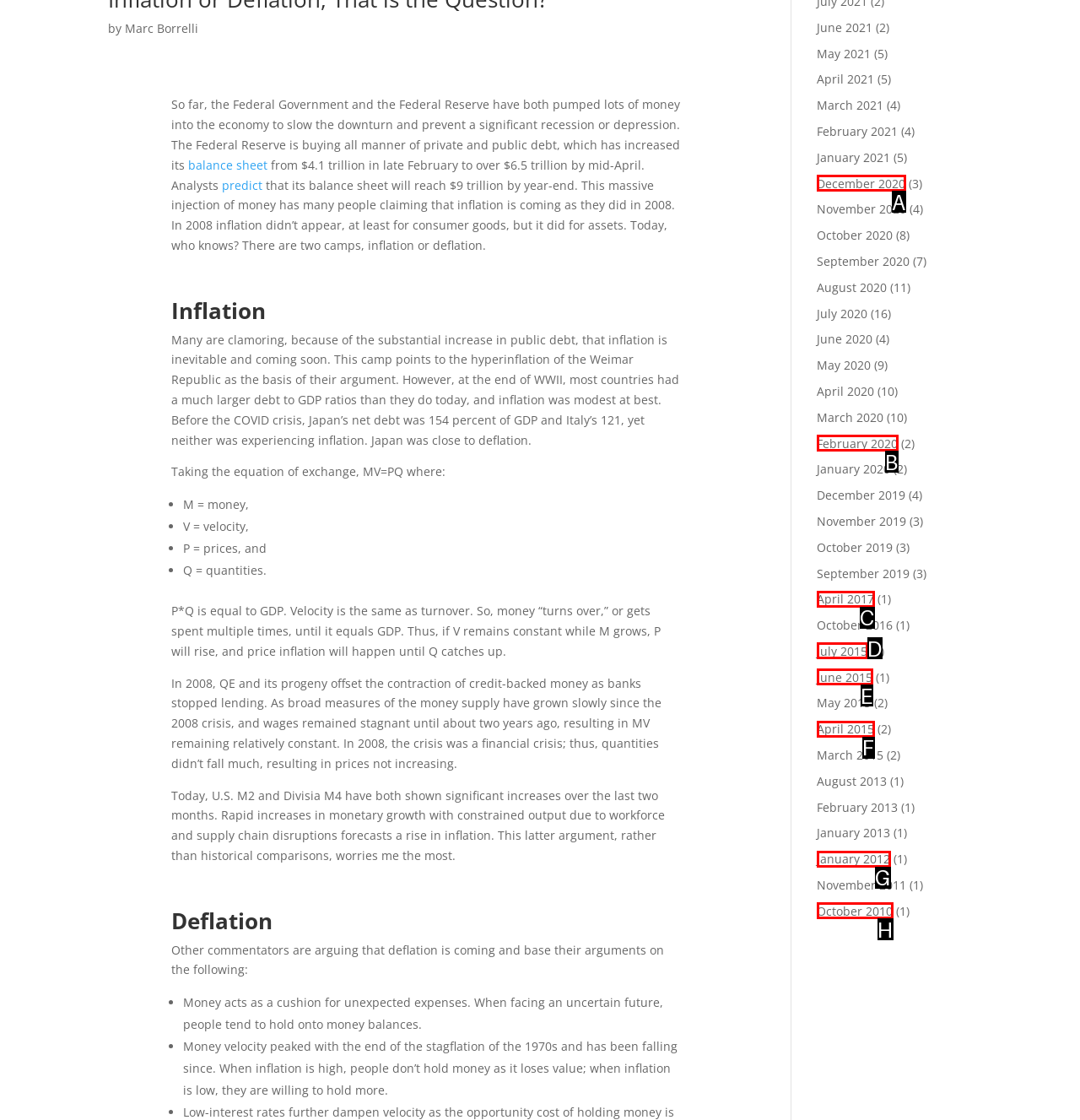Select the option that fits this description: June 2015
Answer with the corresponding letter directly.

E